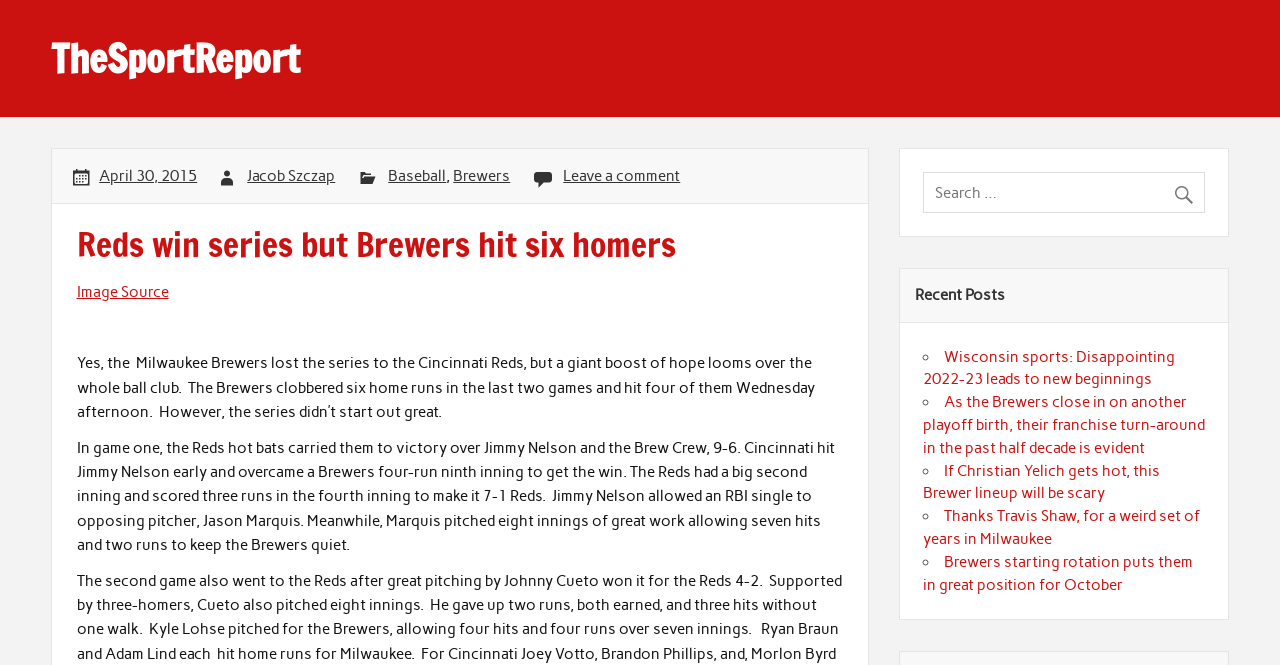Please identify the bounding box coordinates of where to click in order to follow the instruction: "Search for something".

[0.721, 0.259, 0.941, 0.321]